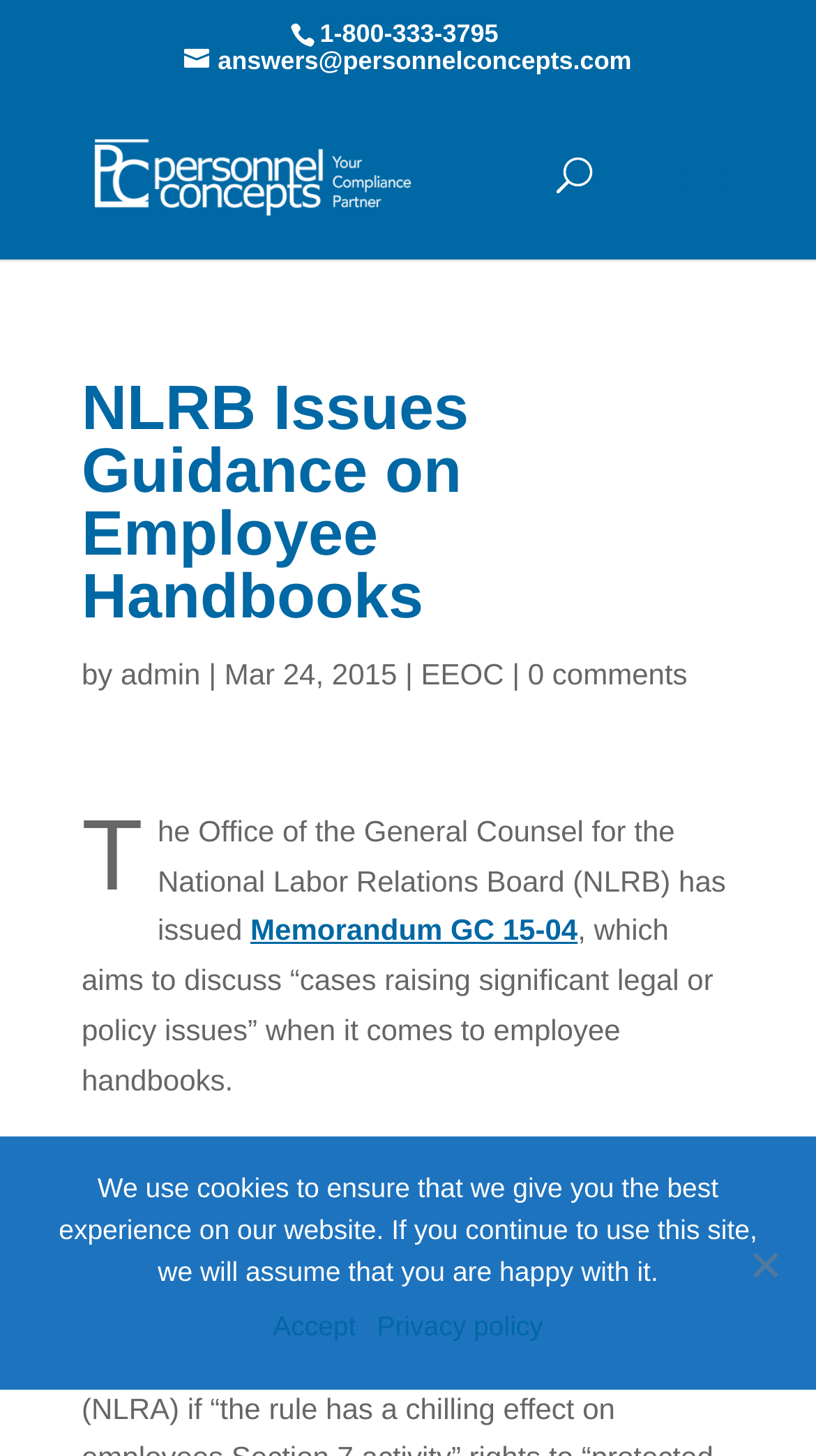Pinpoint the bounding box coordinates of the element that must be clicked to accomplish the following instruction: "Read the Memorandum GC 15-04". The coordinates should be in the format of four float numbers between 0 and 1, i.e., [left, top, right, bottom].

[0.307, 0.627, 0.708, 0.65]